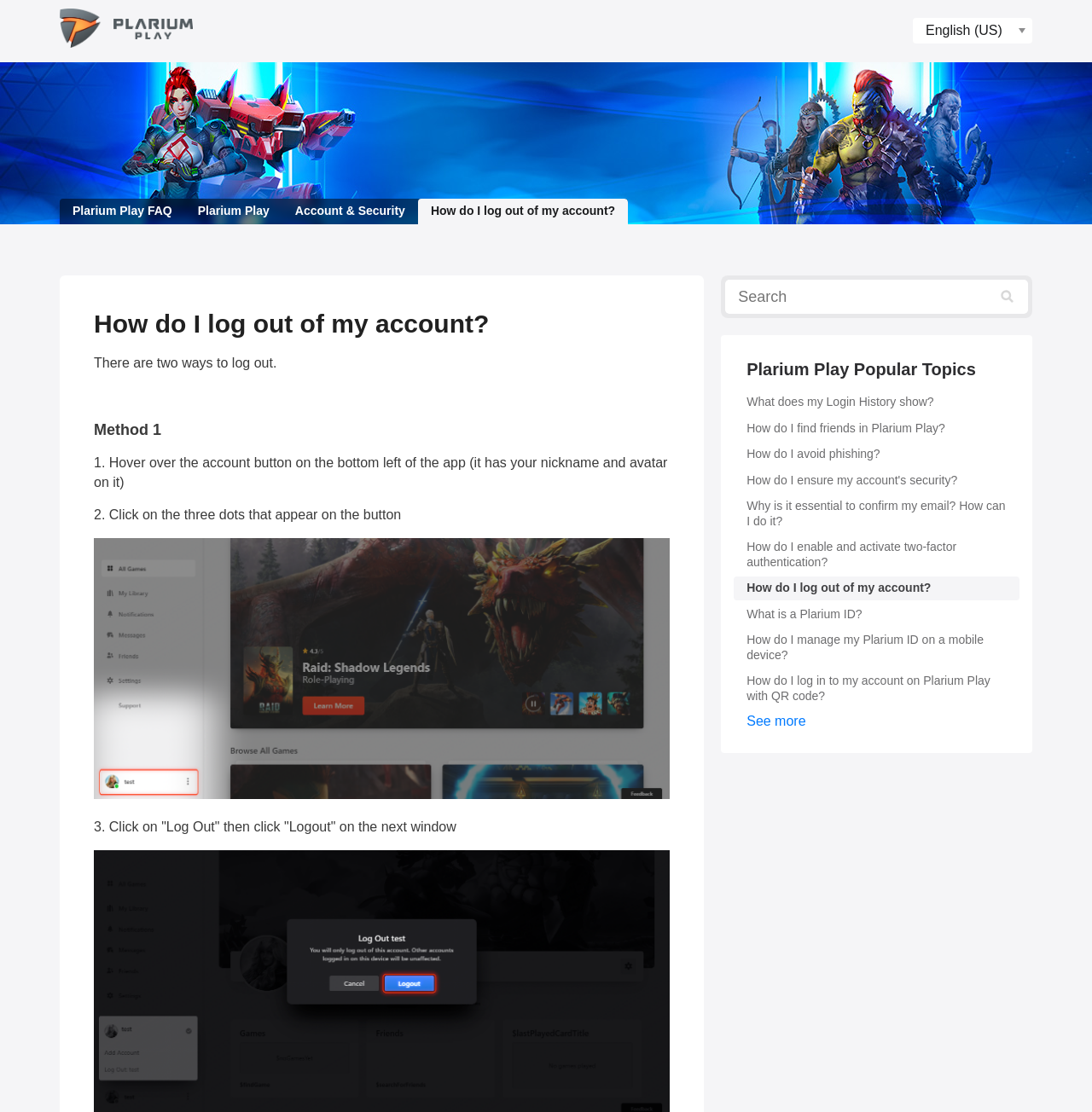What is the language of the webpage?
Based on the image, answer the question with a single word or brief phrase.

English